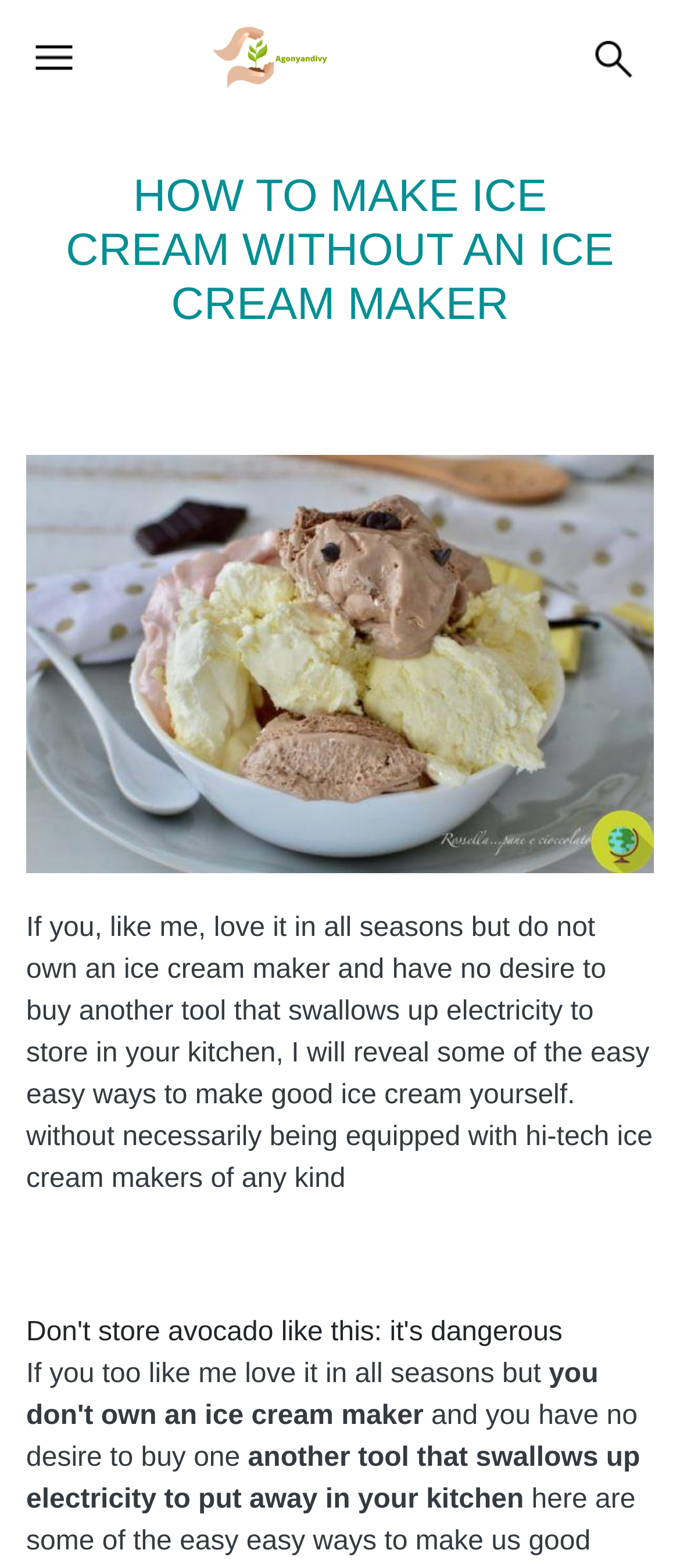Determine the main text heading of the webpage and provide its content.

HOW TO MAKE ICE CREAM WITHOUT AN ICE CREAM MAKER